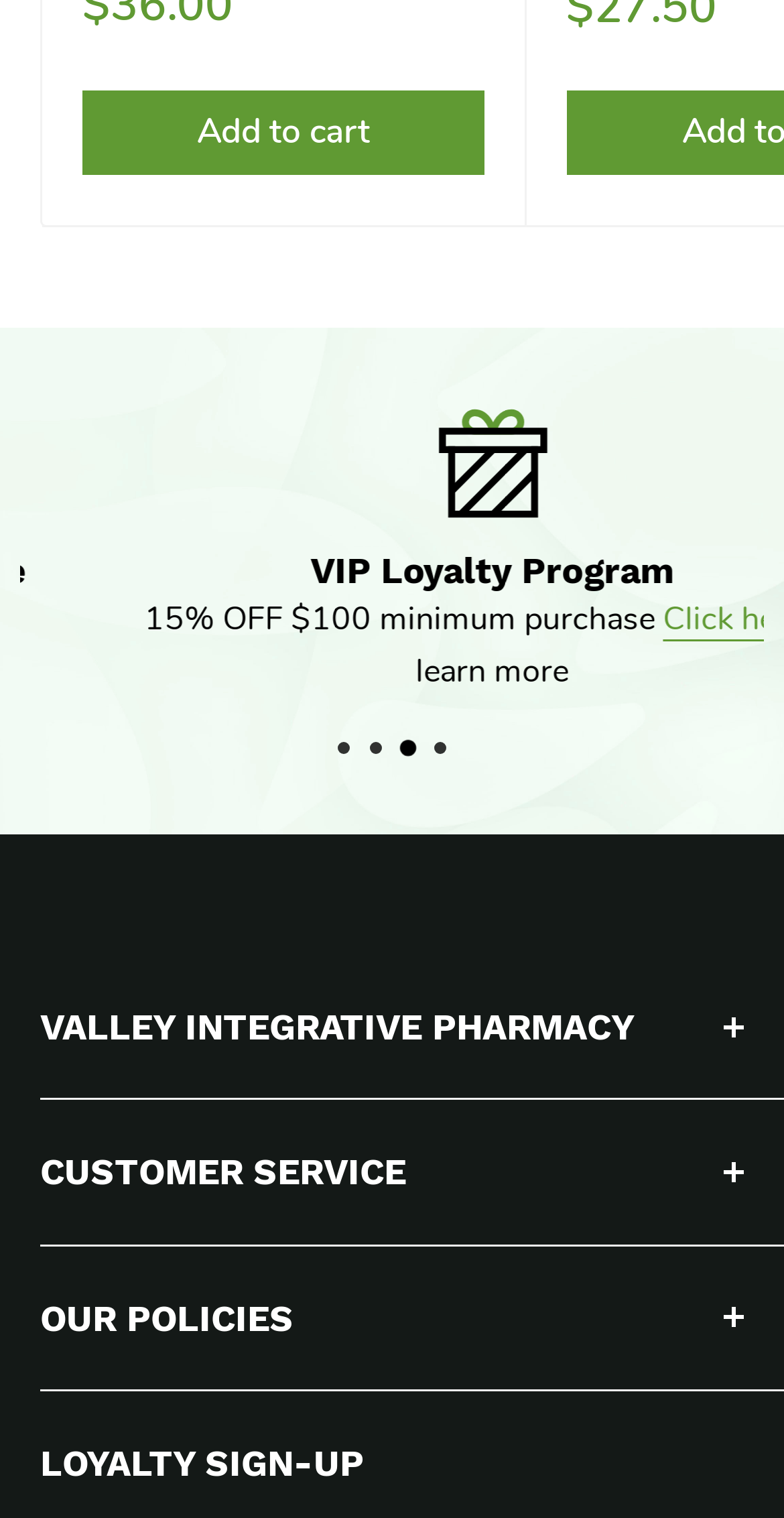Identify the bounding box coordinates of the specific part of the webpage to click to complete this instruction: "Learn more about VIP Loyalty Program".

[0.718, 0.393, 0.908, 0.422]